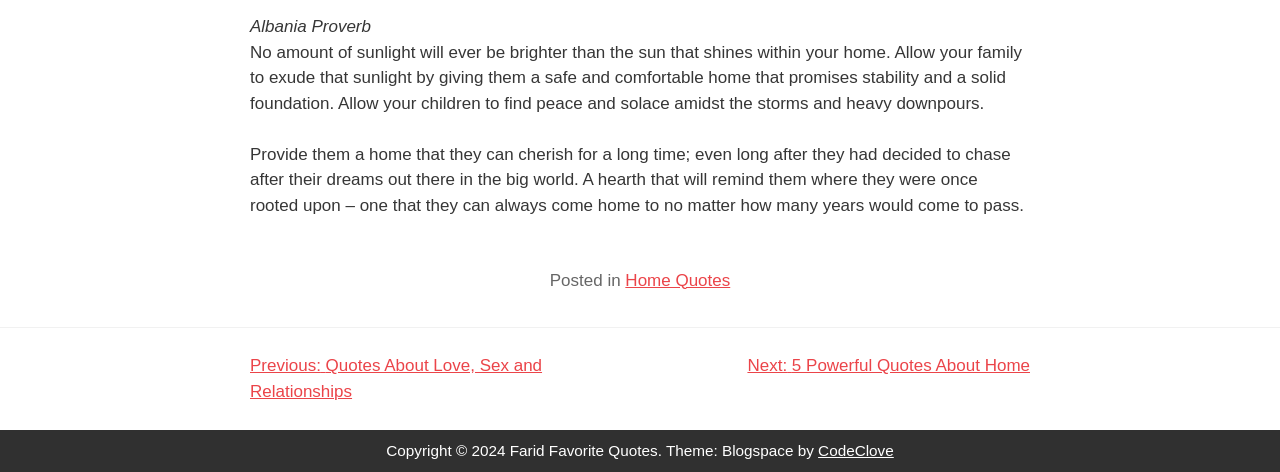Who owns the copyright to the website?
Provide a comprehensive and detailed answer to the question.

The copyright notice at the bottom of the page states 'Copyright © 2024 Farid Favorite Quotes', indicating that Farid Favorite Quotes is the owner of the website and its content.